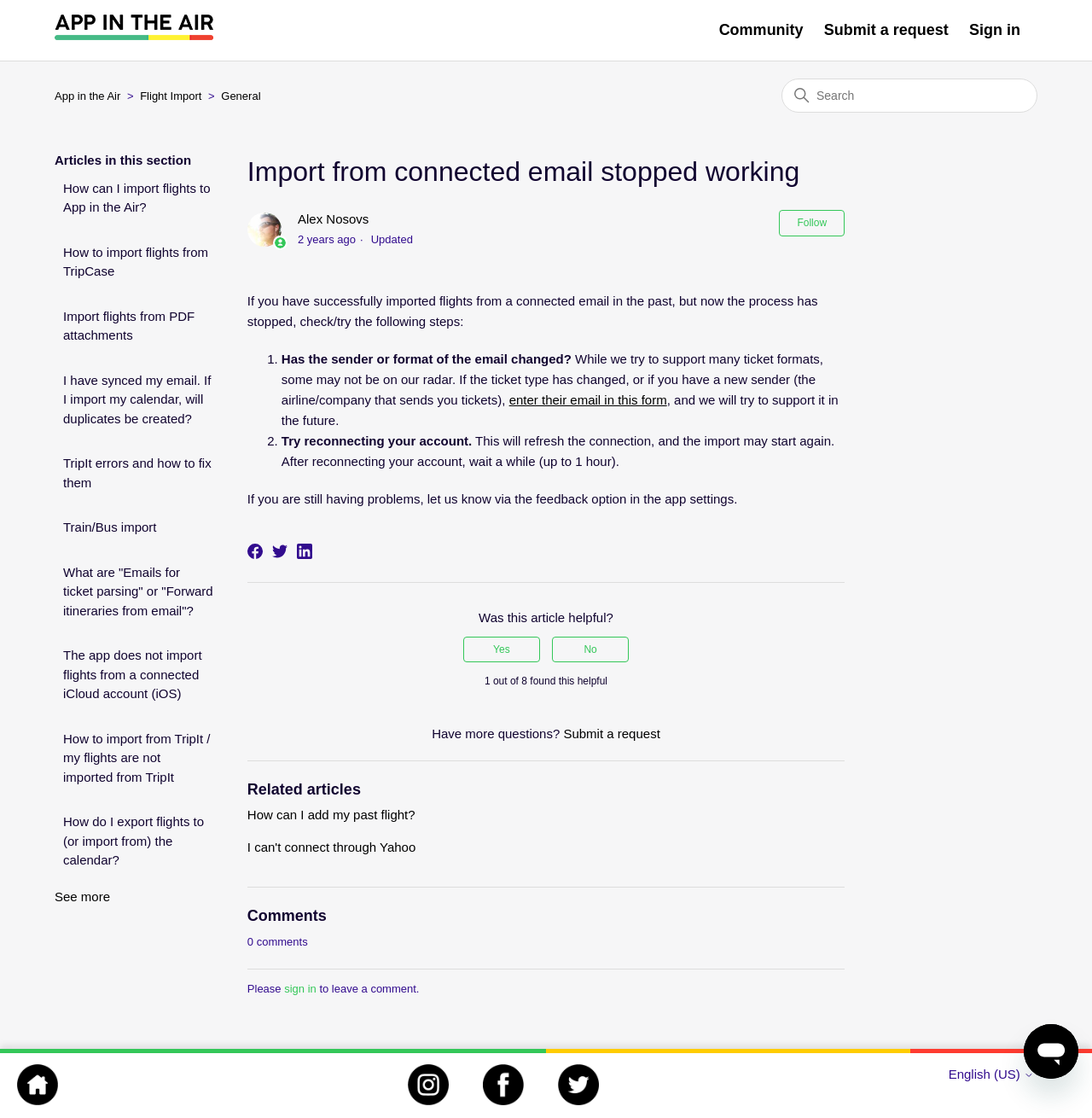Please find the bounding box coordinates of the element that needs to be clicked to perform the following instruction: "Follow the article". The bounding box coordinates should be four float numbers between 0 and 1, represented as [left, top, right, bottom].

[0.714, 0.188, 0.774, 0.211]